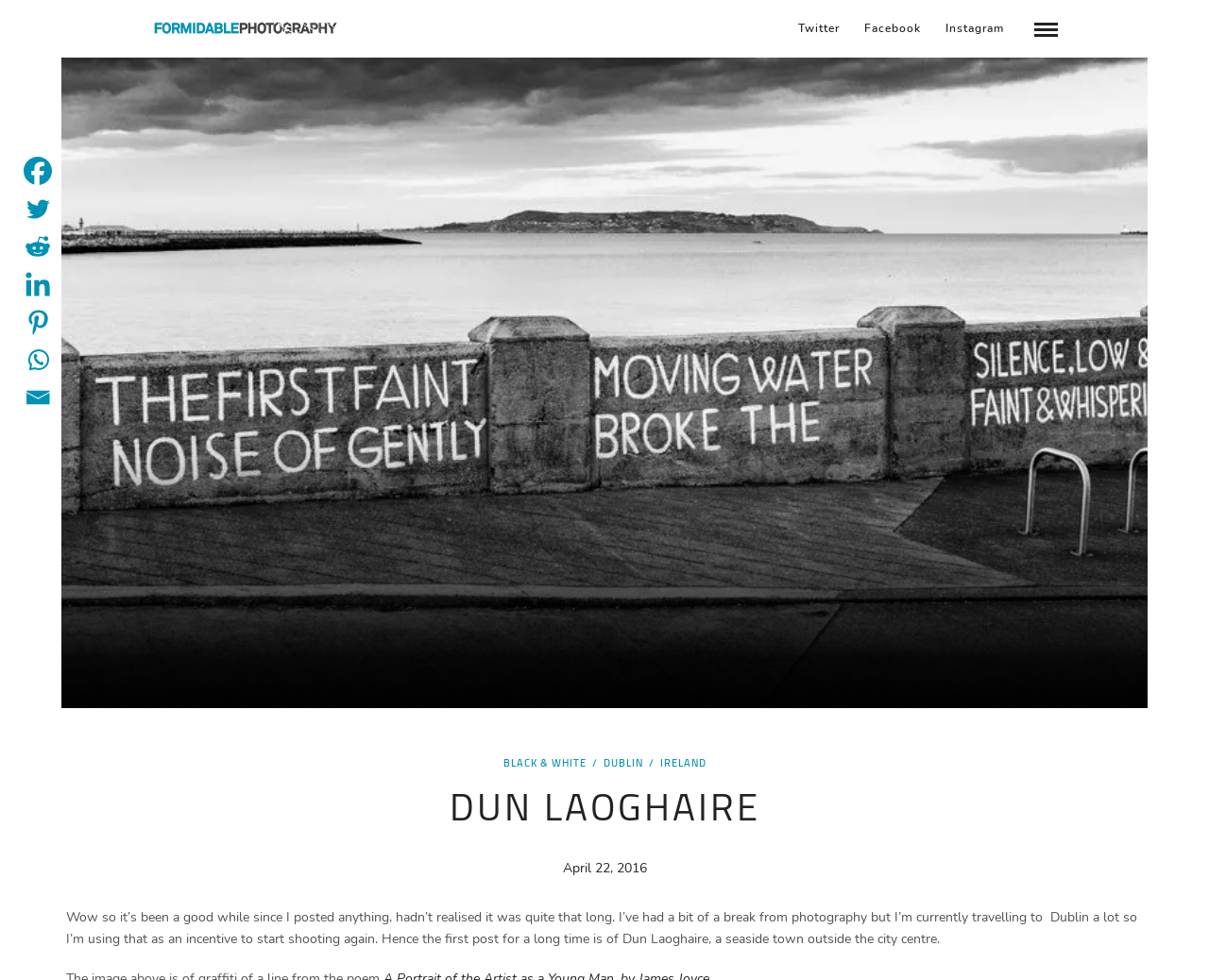With reference to the image, please provide a detailed answer to the following question: What type of photography is mentioned?

The answer can be found in the link element with the text 'BLACK & WHITE' which is located at the top of the webpage, indicating that the webpage is related to black and white photography.